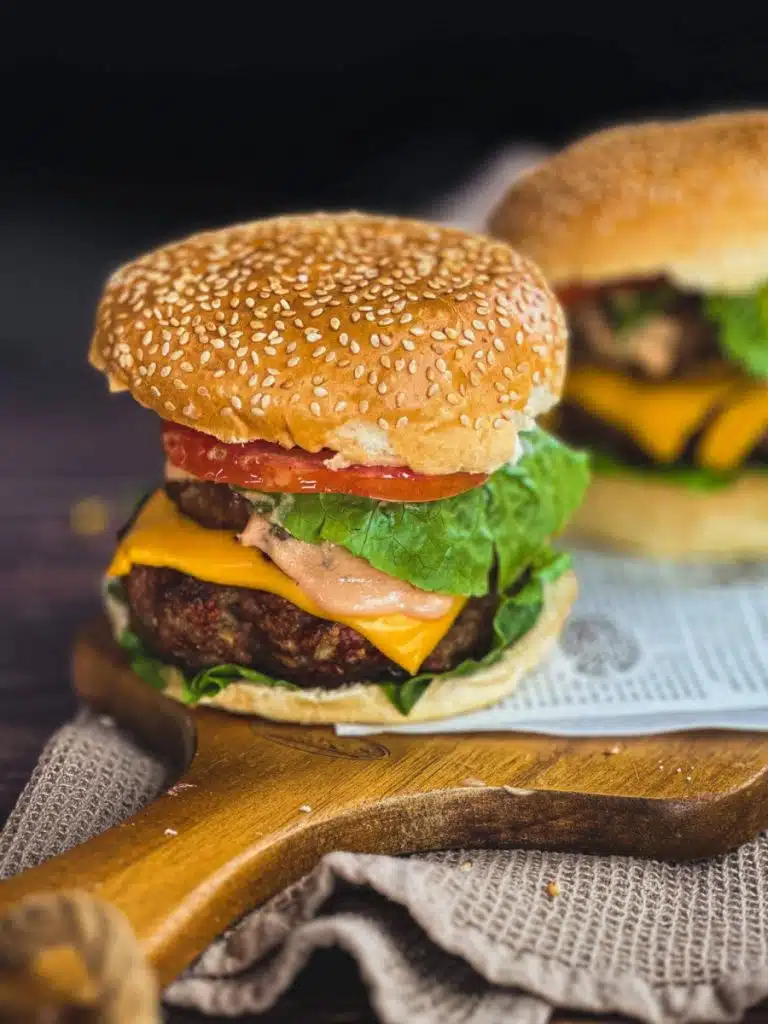Offer a detailed narrative of the scene depicted in the image.

This mouthwatering image showcases a beautifully crafted Healthy Big Mac Burger, featuring a toasted sesame seed bun that is perfectly golden brown. The burger is layered with fresh ingredients: crisp green lettuce, juicy tomato slices, and a generous helping of melted cheddar cheese, all resting atop a succulent patty. A tantalizing sauce is gently spread over the top, giving a hint of creaminess to every bite. The backdrop of the burger reveals a rustic wooden cutting board, along with a hint of textured cloth, enhancing the burger's artisanal appeal. This dish exemplifies a delicious yet healthier take on a classic favorite, perfect for those seeking balance in their meals.